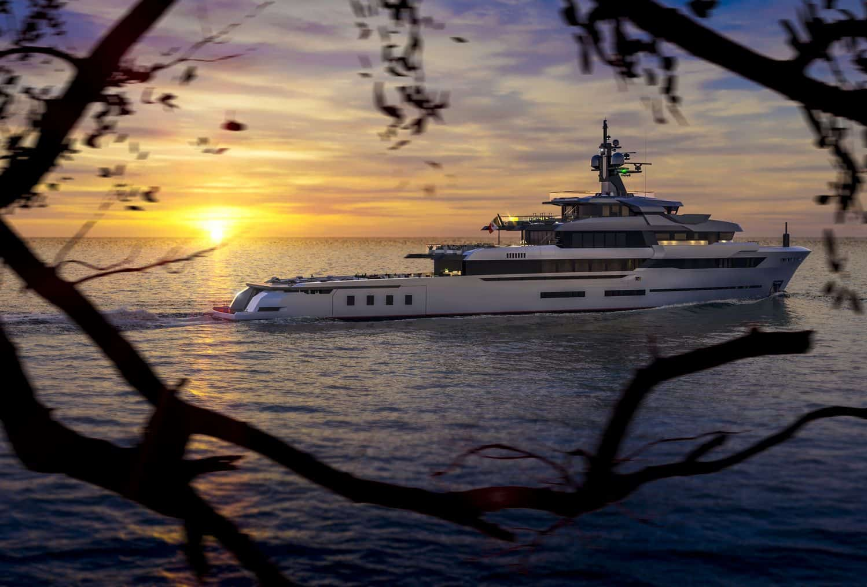Offer a detailed narrative of the scene depicted in the image.

The image showcases the elegant Hot Lab 67m Explorer yacht, designed by the renowned Italian yacht design studio Hot Lab in collaboration with Viareggio Superyachts (VSY). Positioned in a serene waterway, the vessel glides through the shimmering sea against the backdrop of a stunning sunset, casting a warm golden hue across the horizon. With its sleek lines and masculine aesthetics, the yacht features a spacious aft deck, emphasizing its luxurious design and functionality. As it navigates towards the horizon, the image beautifully captures the yacht’s modern architecture and supreme craftsmanship, promising an impressive cruising experience with a range of 5,000 nautical miles at 12 knots.